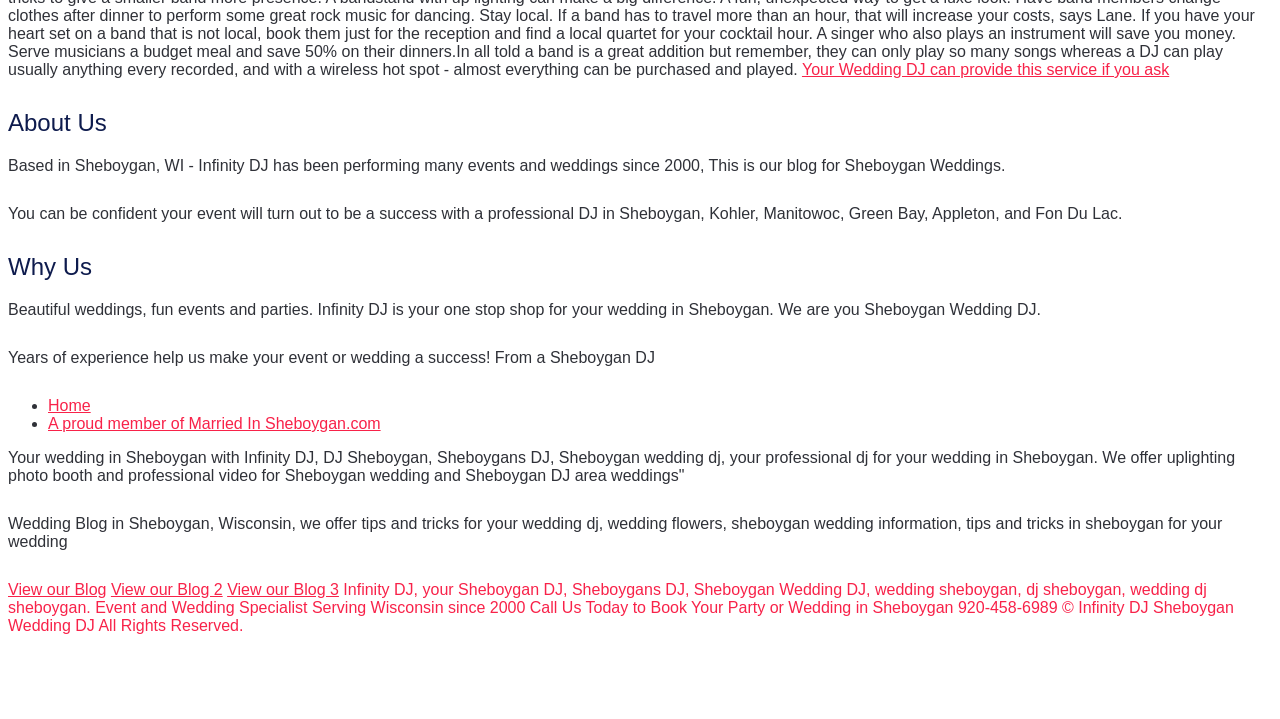Please locate the clickable area by providing the bounding box coordinates to follow this instruction: "View the blog".

[0.006, 0.808, 0.083, 0.832]